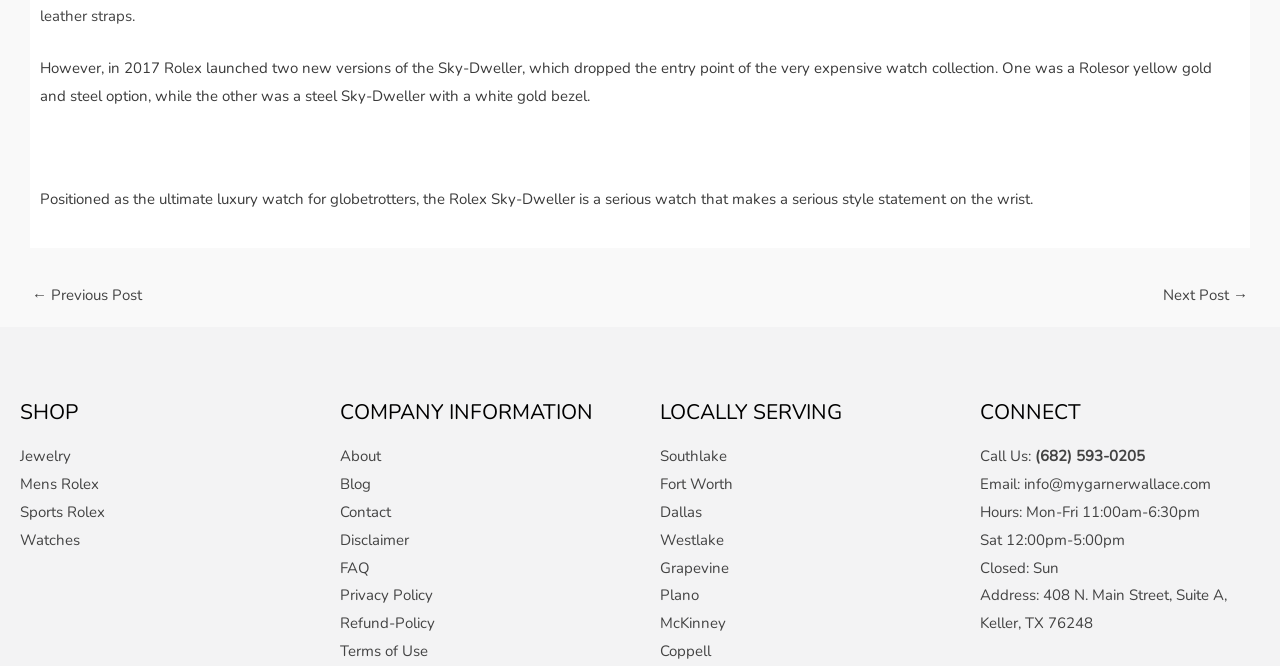Predict the bounding box coordinates of the area that should be clicked to accomplish the following instruction: "Go to previous post". The bounding box coordinates should consist of four float numbers between 0 and 1, i.e., [left, top, right, bottom].

[0.025, 0.42, 0.111, 0.473]